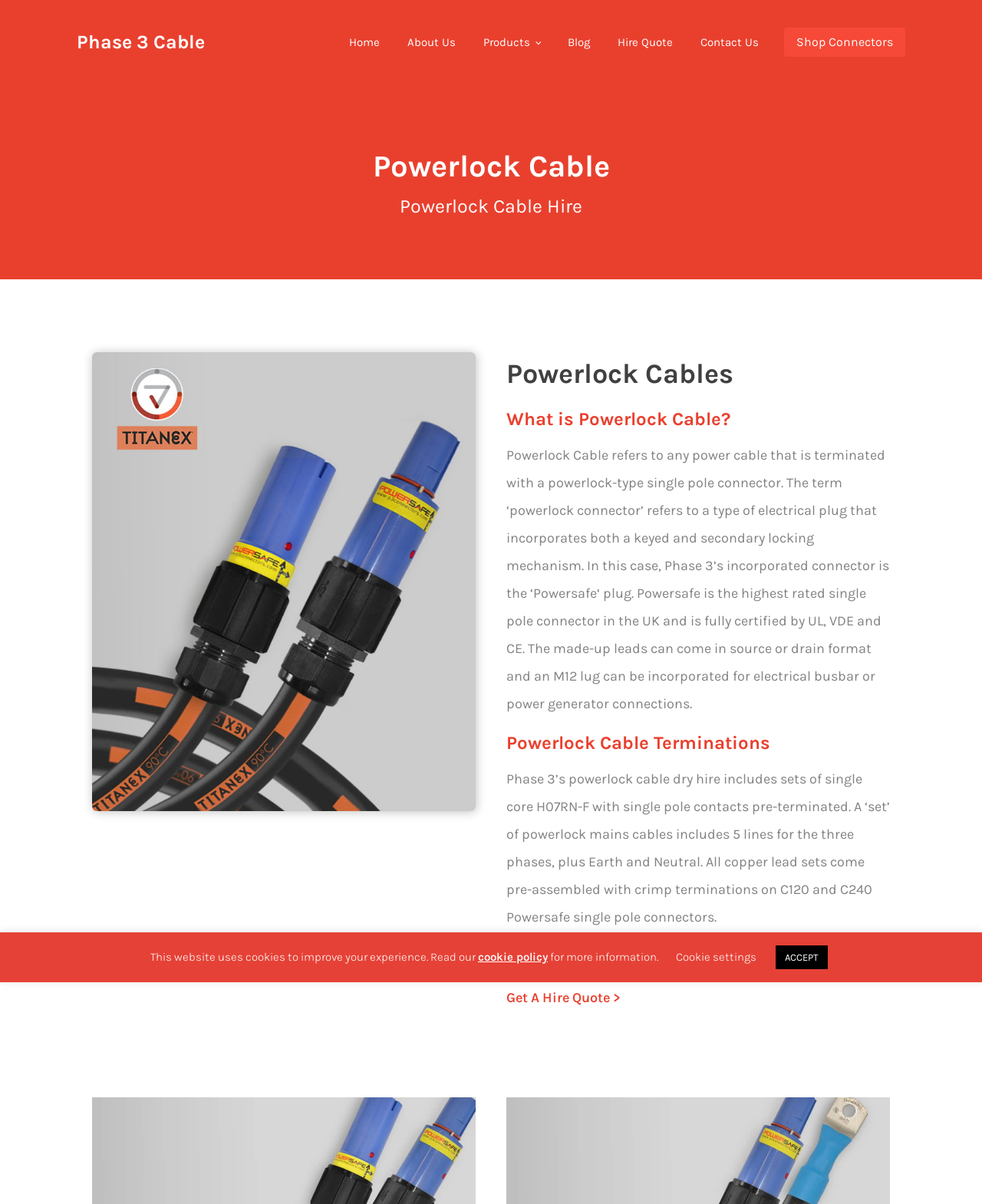What can I do to get a quote for cable hire?
Using the image as a reference, answer with just one word or a short phrase.

Click Get A Hire Quote >